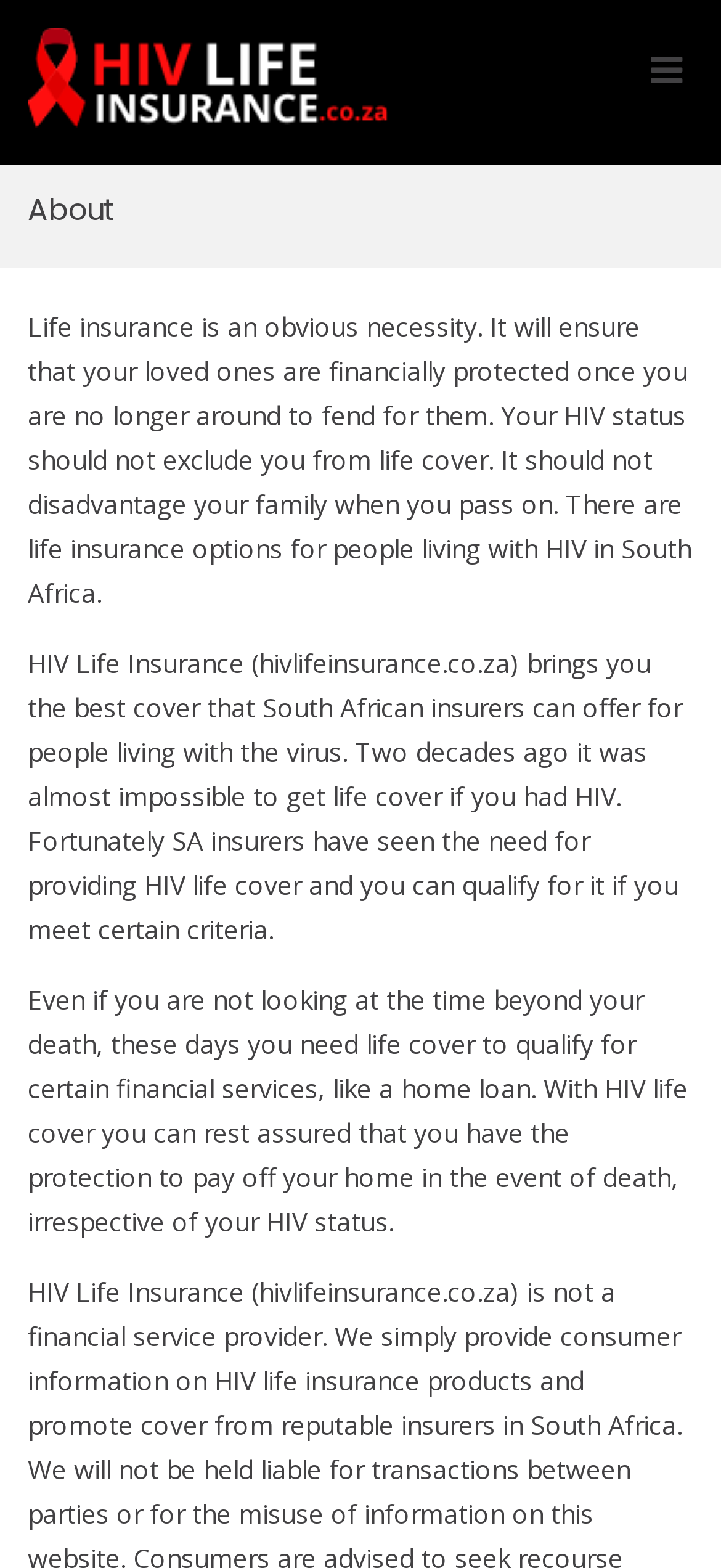What is the purpose of life insurance?
Identify the answer in the screenshot and reply with a single word or phrase.

Financial protection